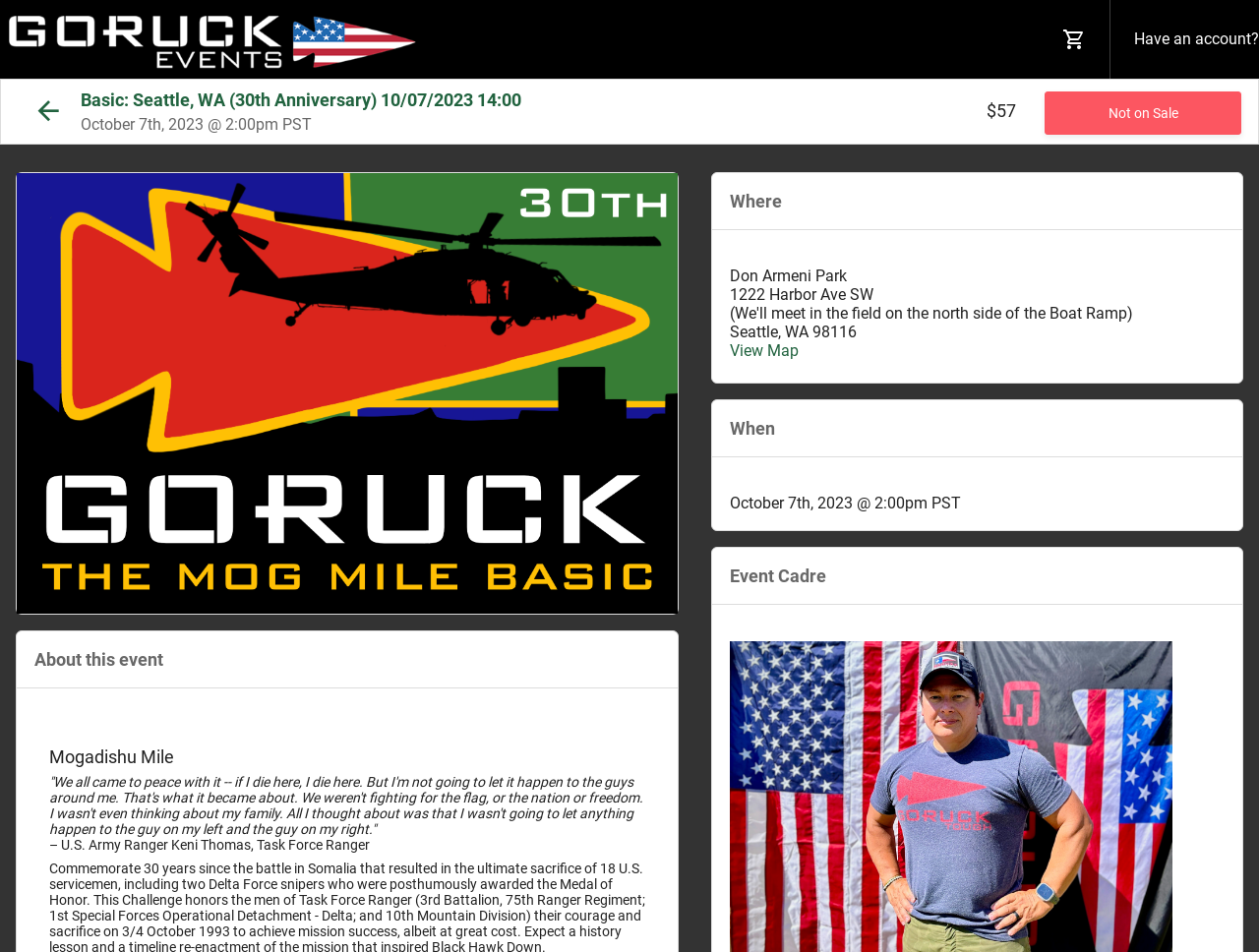Provide a brief response to the question below using a single word or phrase: 
What is the name of the event?

Basic: Seattle, WA